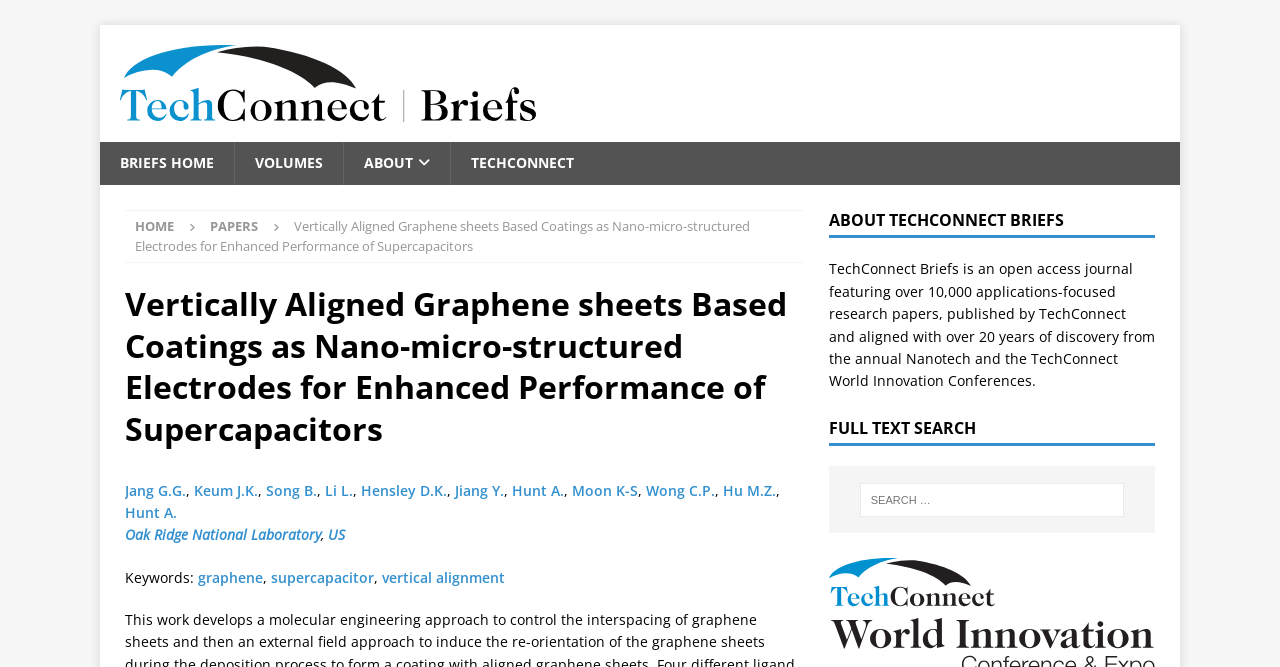Provide the bounding box coordinates in the format (top-left x, top-left y, bottom-right x, bottom-right y). All values are floating point numbers between 0 and 1. Determine the bounding box coordinate of the UI element described as: Oak Ridge National Laboratory

[0.098, 0.788, 0.251, 0.816]